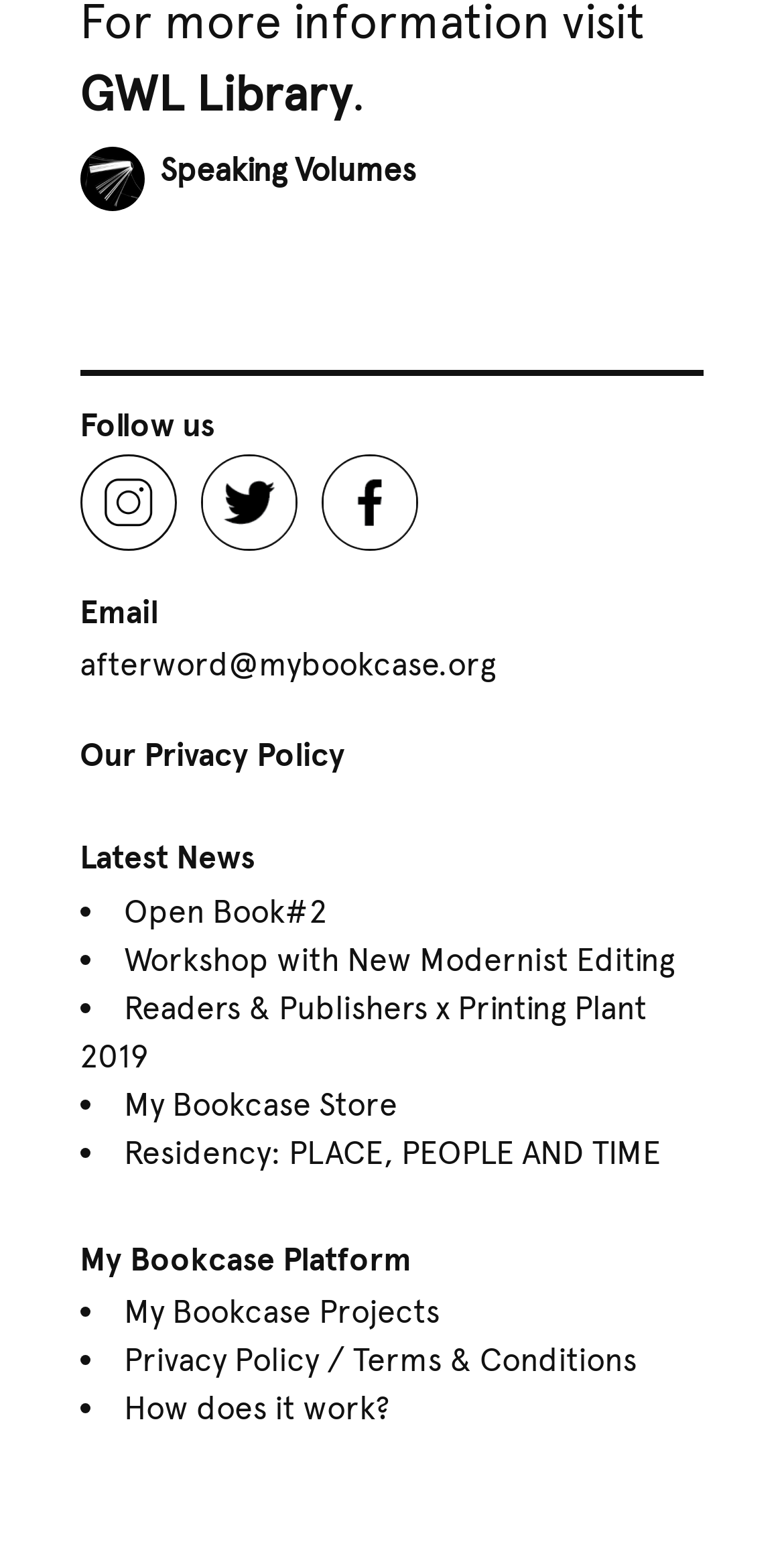Ascertain the bounding box coordinates for the UI element detailed here: "My Bookcase Store". The coordinates should be provided as [left, top, right, bottom] with each value being a float between 0 and 1.

[0.158, 0.694, 0.507, 0.719]